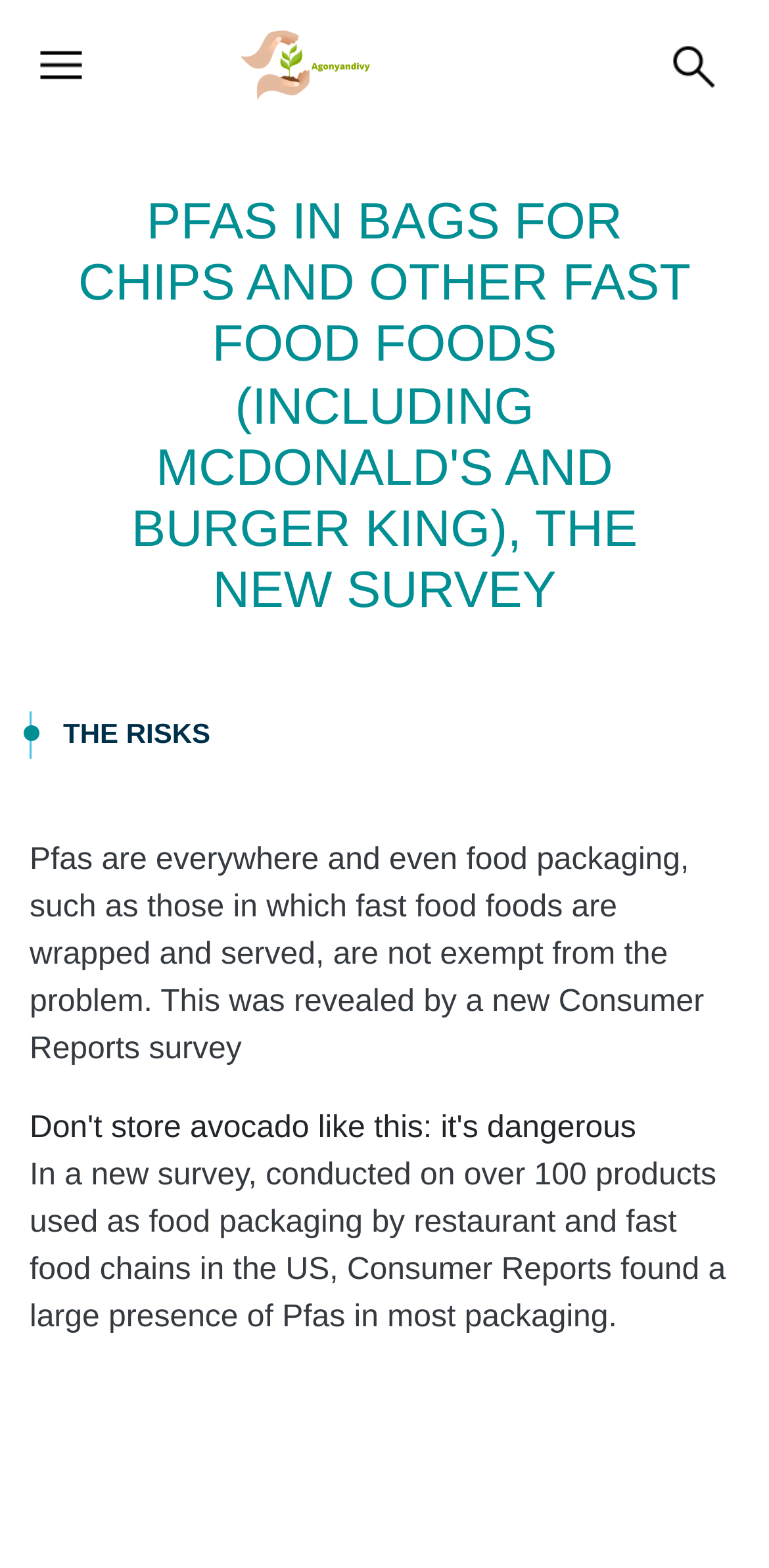What is the issue with food packaging?
Examine the image closely and answer the question with as much detail as possible.

The issue with food packaging is mentioned in the StaticText element, which states 'Pfas are everywhere and even food packaging, such as those in which fast food foods are wrapped and served, are not exempt from the problem'.